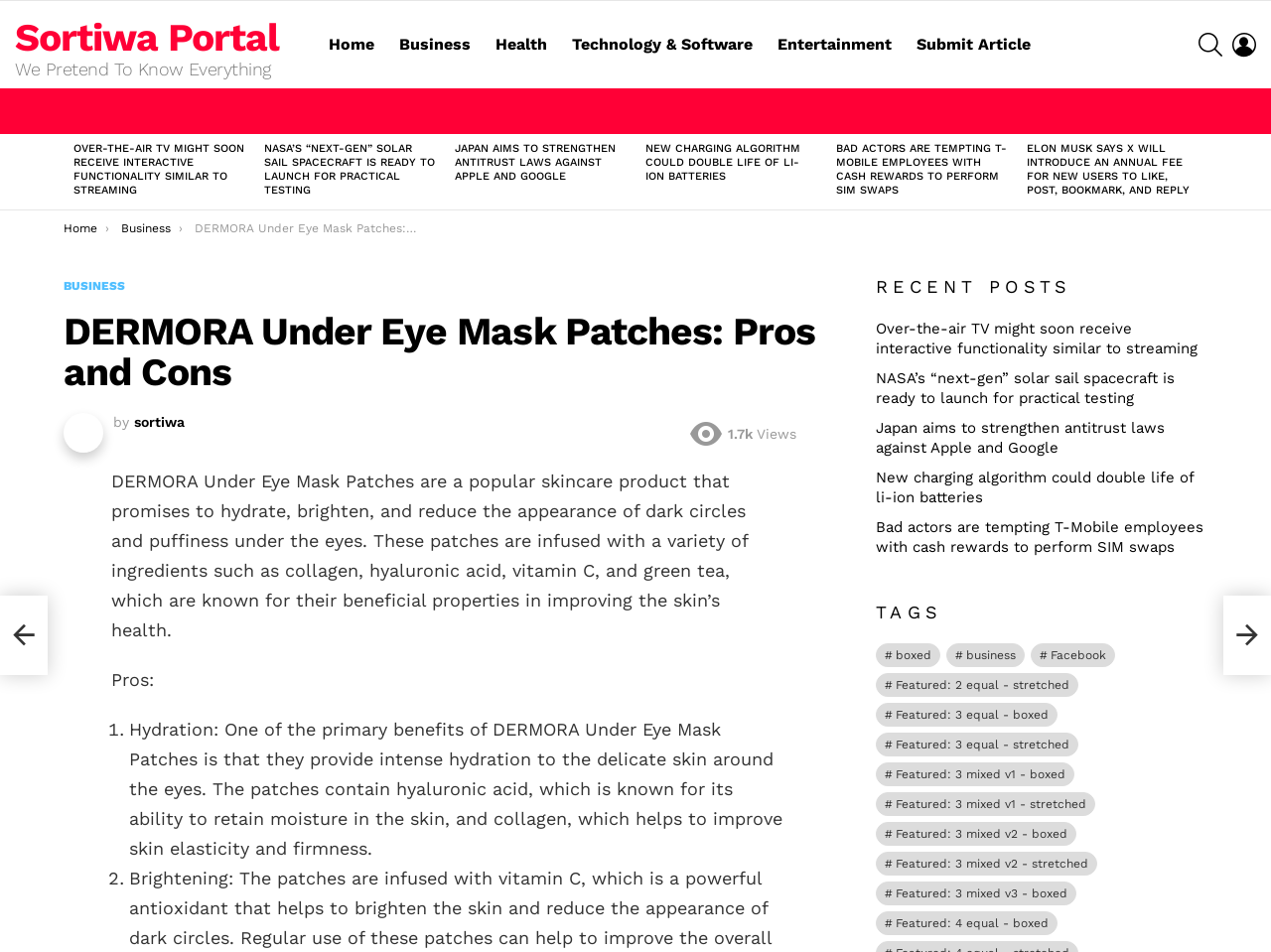Using the information shown in the image, answer the question with as much detail as possible: What is the purpose of DERMORA Under Eye Mask Patches?

I read the article's introduction, which states that DERMORA Under Eye Mask Patches are 'a popular skincare product that promises to hydrate, brighten, and reduce the appearance of dark circles and puffiness under the eyes'. Therefore, the purpose of DERMORA Under Eye Mask Patches is to hydrate, brighten, and reduce dark circles and puffiness.